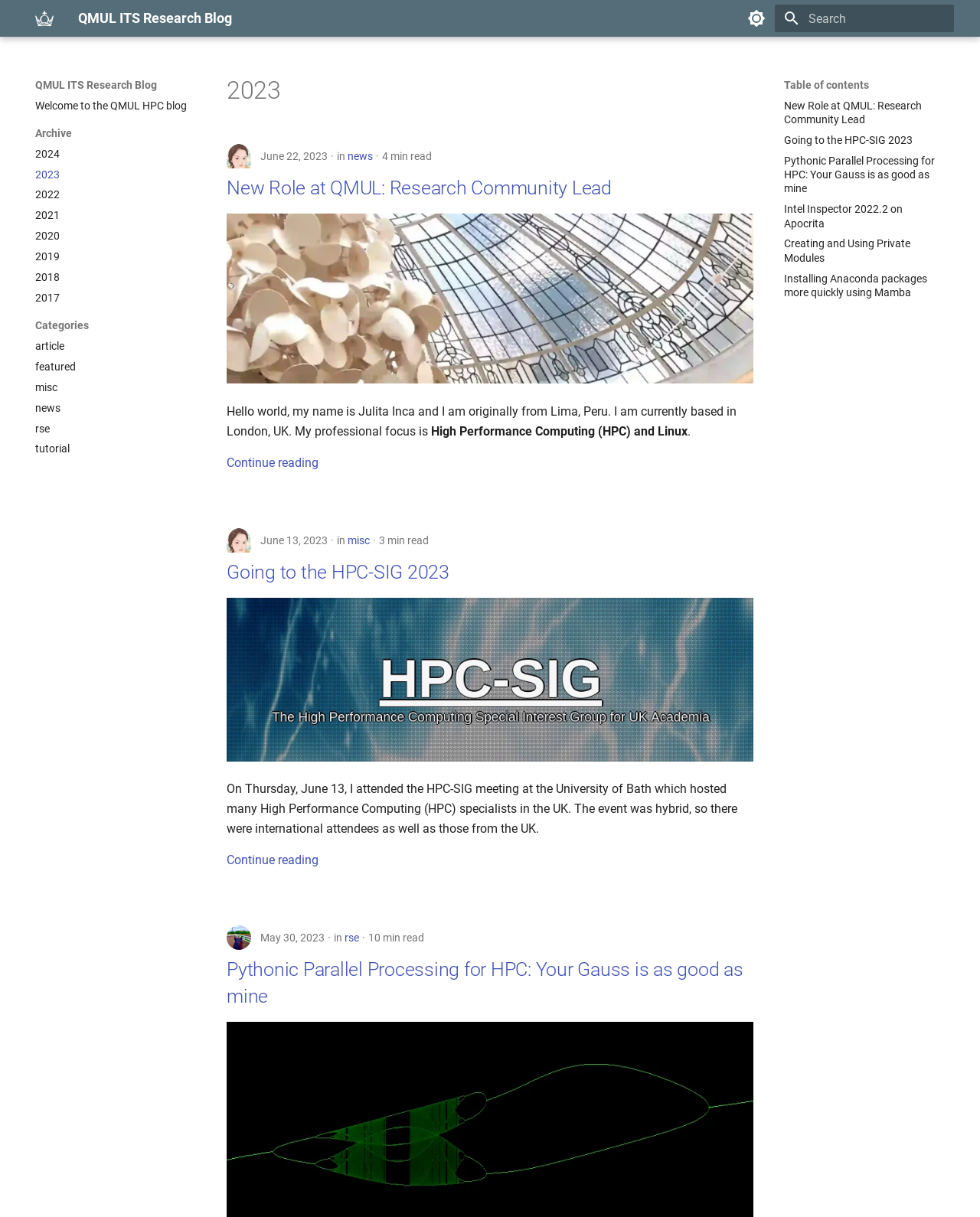Identify the bounding box coordinates of the section to be clicked to complete the task described by the following instruction: "Search". The coordinates should be four float numbers between 0 and 1, formatted as [left, top, right, bottom].

[0.791, 0.004, 0.973, 0.026]